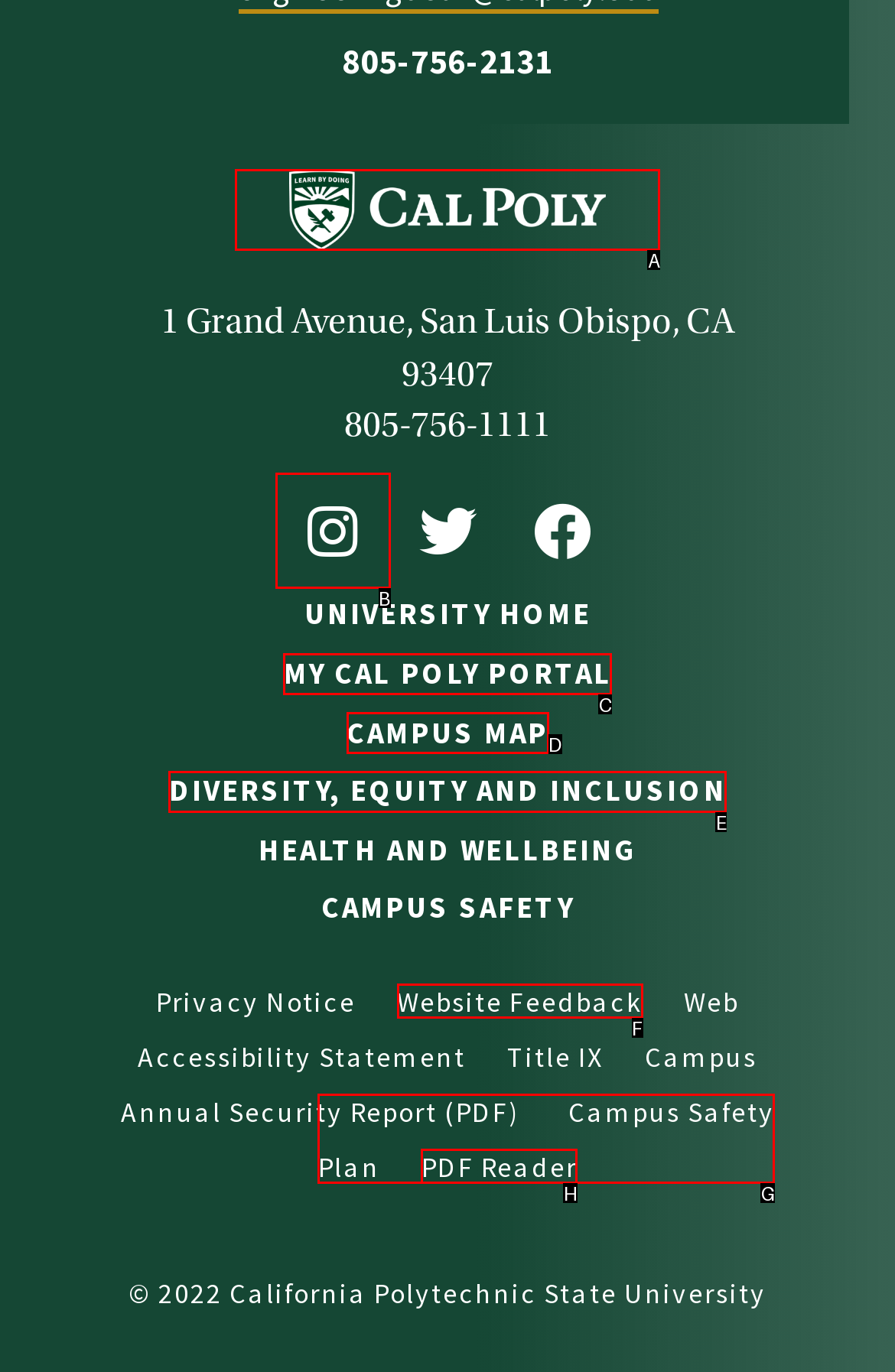Please indicate which option's letter corresponds to the task: Follow Cal Poly on Instagram by examining the highlighted elements in the screenshot.

B